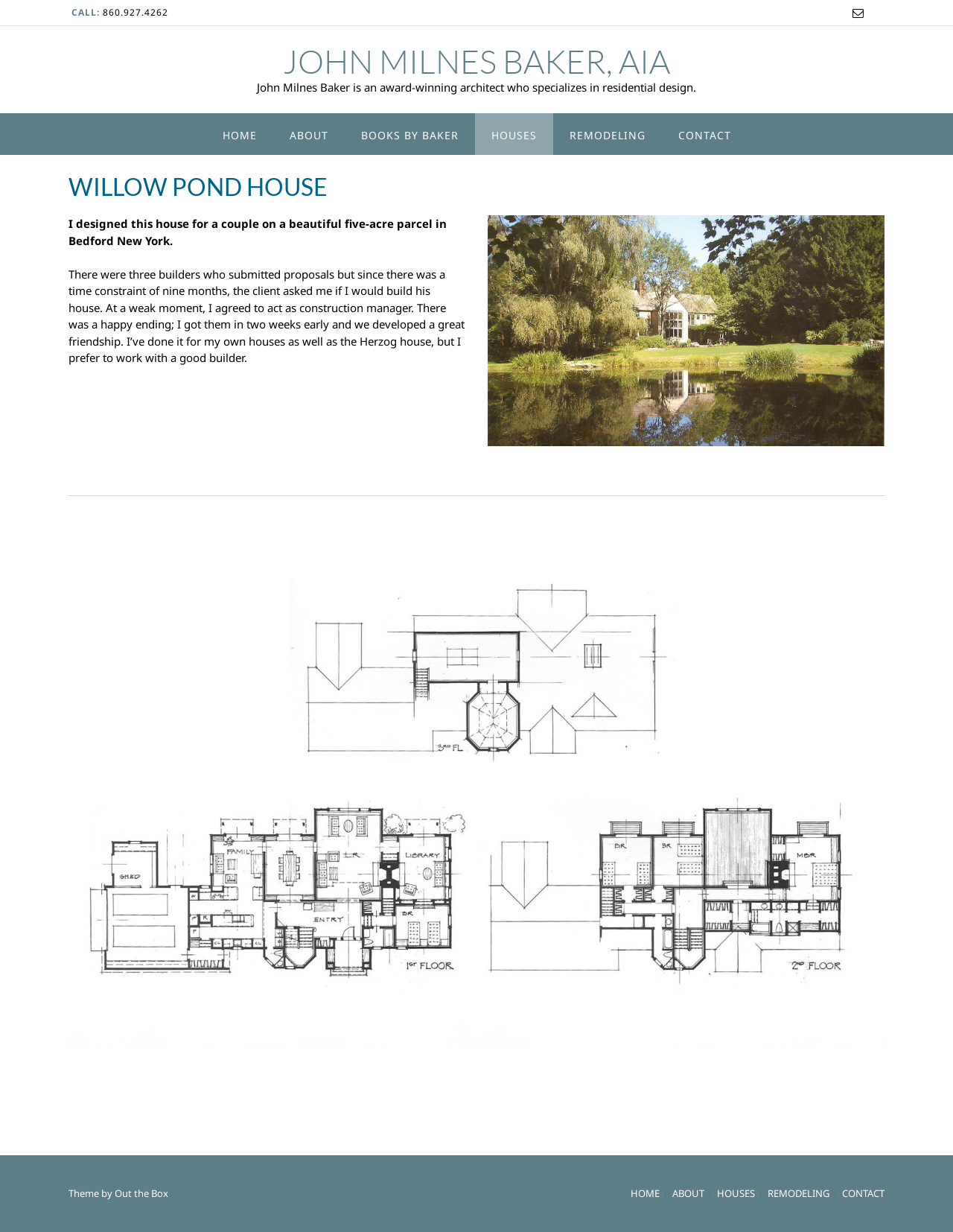What is the profession of John Milnes Baker?
From the screenshot, provide a brief answer in one word or phrase.

Architect